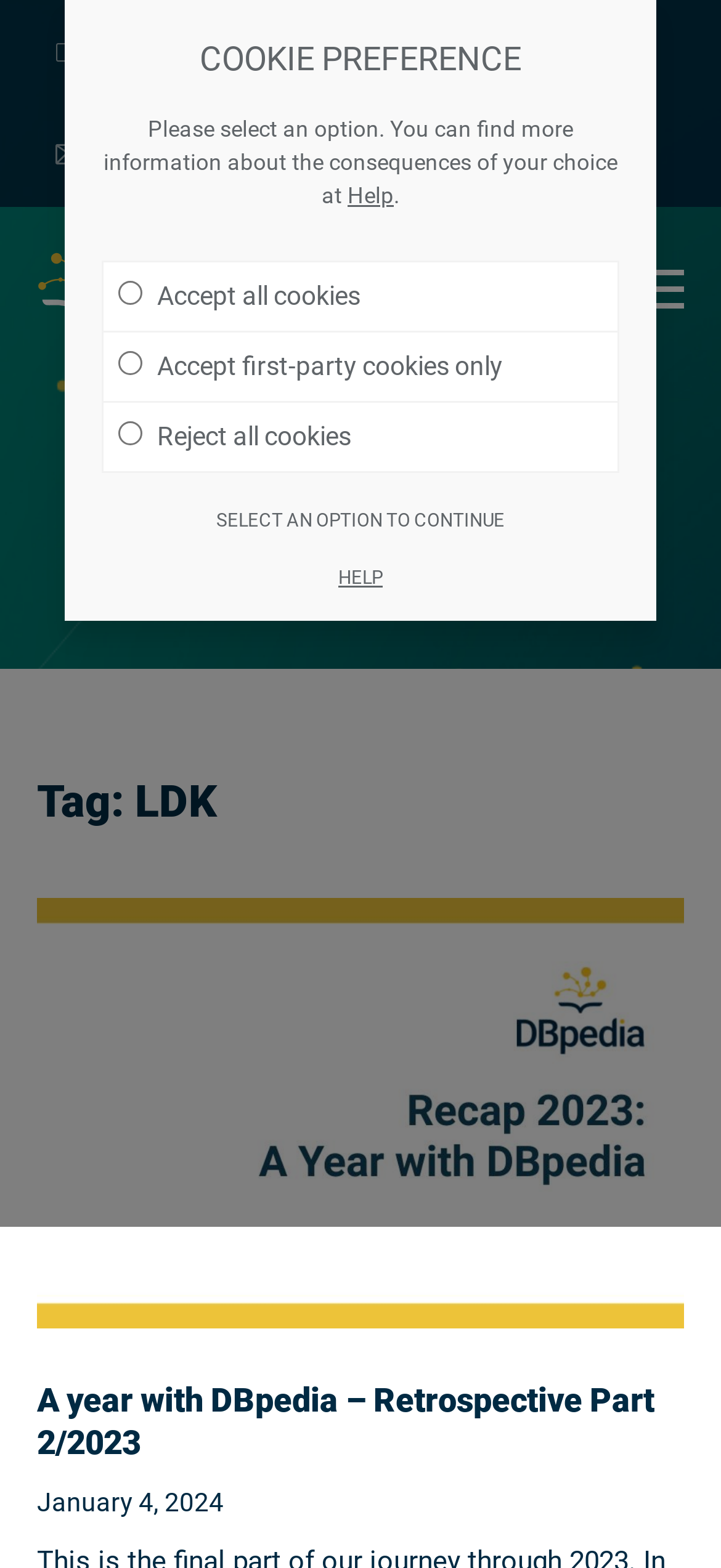Please identify the bounding box coordinates of the element's region that I should click in order to complete the following instruction: "view the archive". The bounding box coordinates consist of four float numbers between 0 and 1, i.e., [left, top, right, bottom].

[0.051, 0.156, 0.462, 0.203]